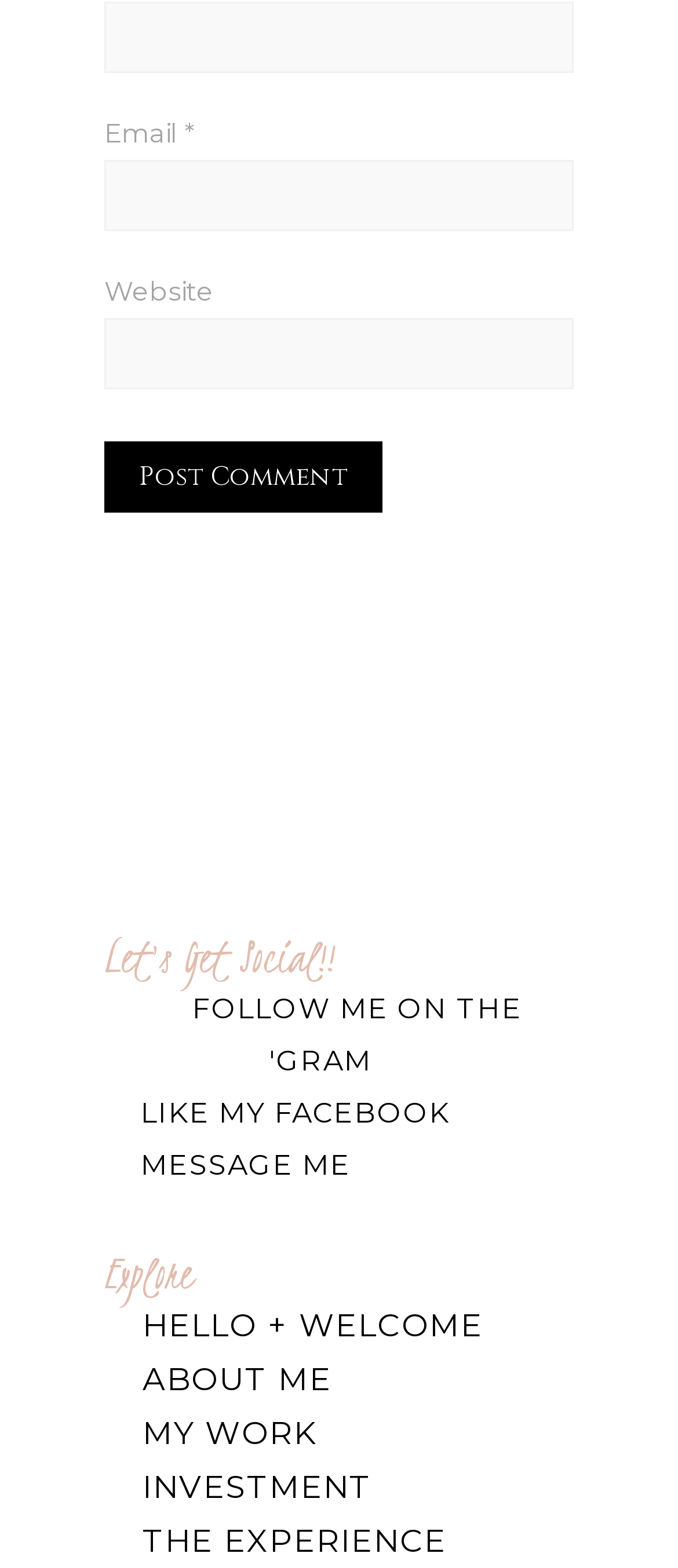Using details from the image, please answer the following question comprehensively:
What is the purpose of the textbox at the top?

The textbox at the top is labeled 'Name *' and is required, indicating that it is a field for users to enter their name, likely for commenting or submitting a form.